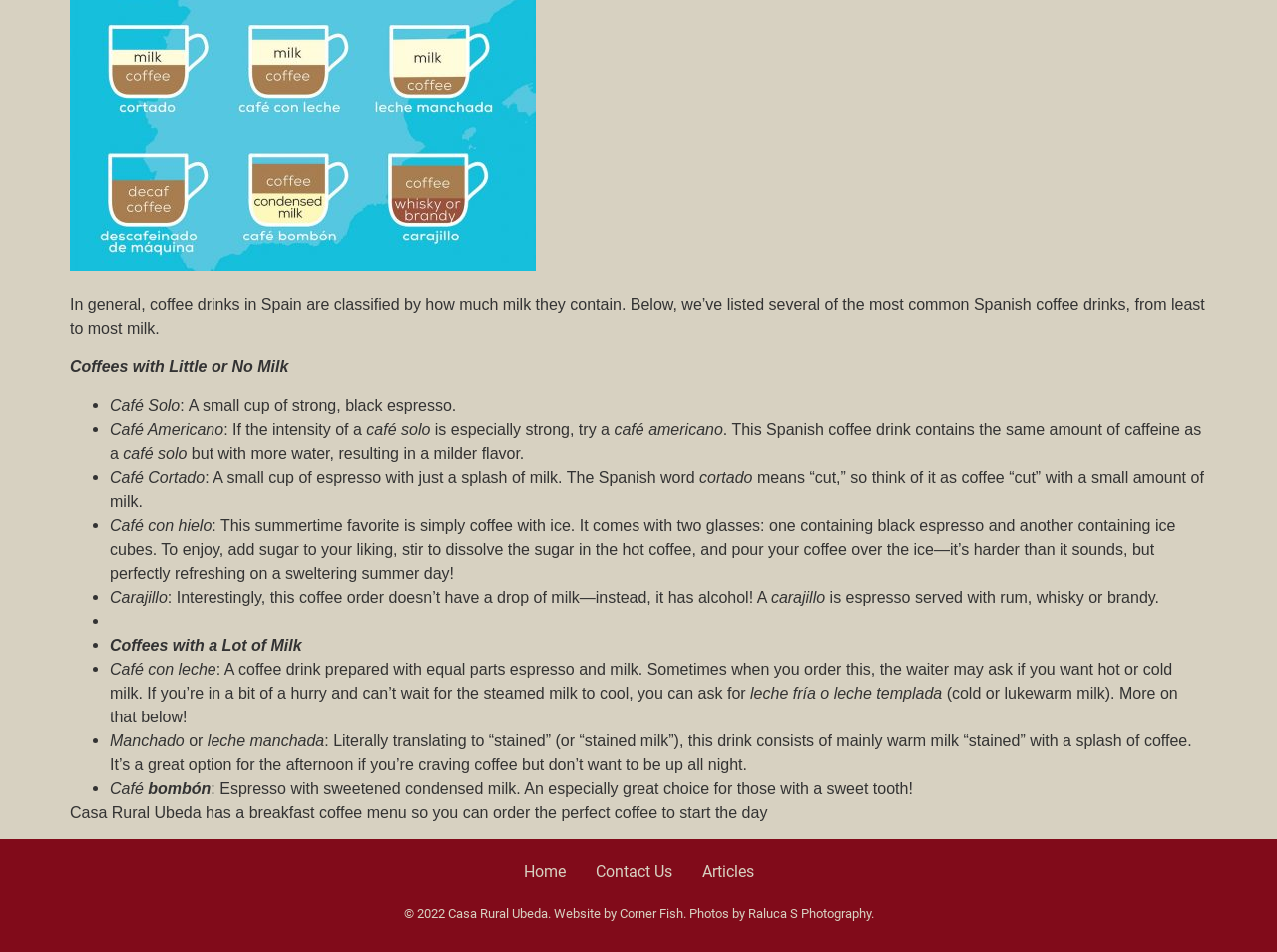Extract the bounding box of the UI element described as: "Home".

[0.398, 0.898, 0.454, 0.936]